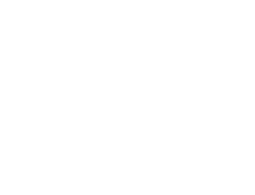Explain in detail what you see in the image.

This image features a stylized graphic representing an upcoming event at OCHI, a prominent gallery located at 3301 W. Washington Blvd., Los Angeles, CA 90018. The event is scheduled to run through December 22, 2023, and is connected to the art scene, potentially showcasing works from various artists, including Dabin Ahn. The artwork might encompass diverse styles and themes, inviting art enthusiasts to engage with contemporary creative expressions. For more information, visit the OCHI gallery's website.